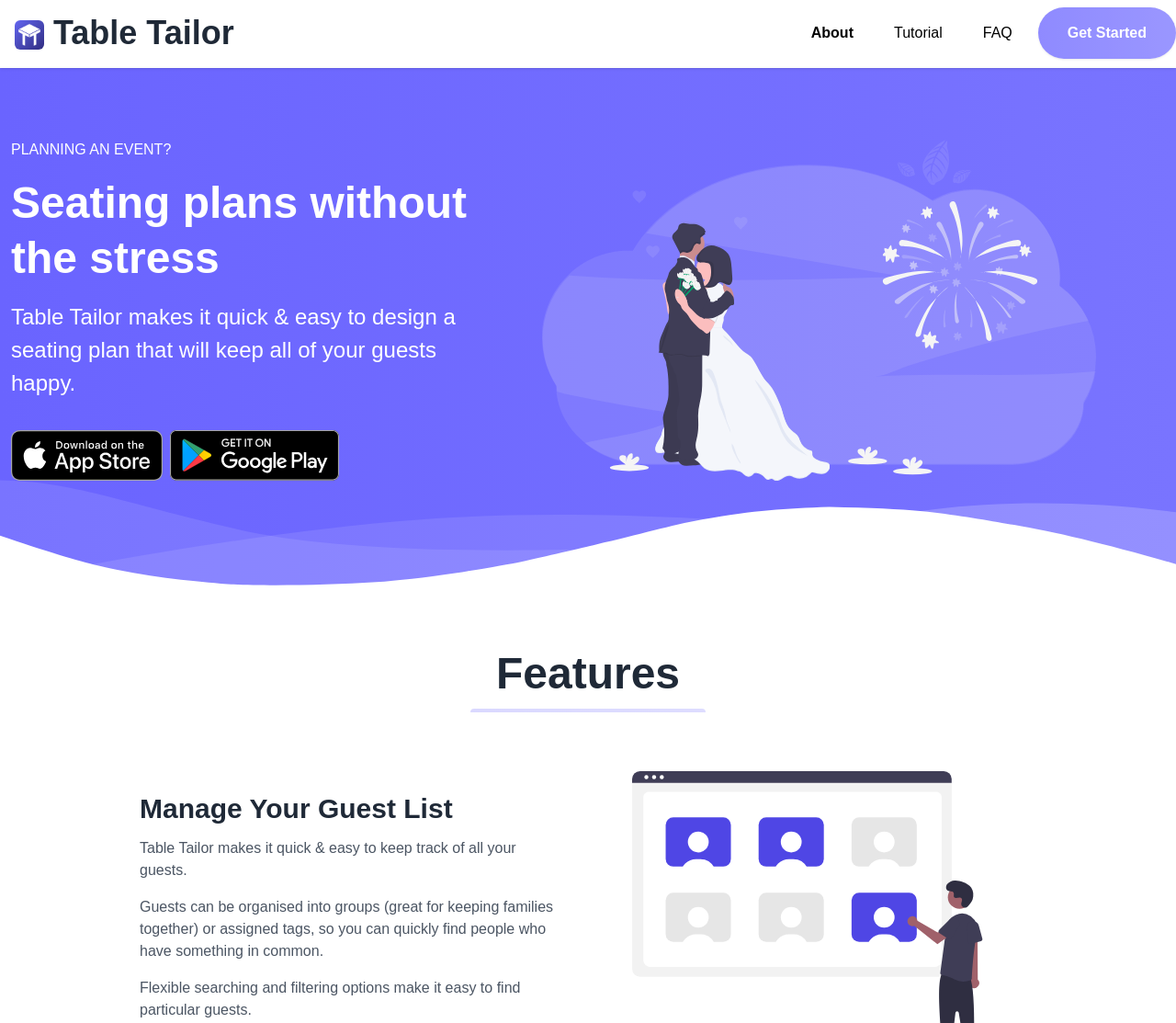Give a short answer using one word or phrase for the question:
What is the illustration on the webpage about?

Bride and groom